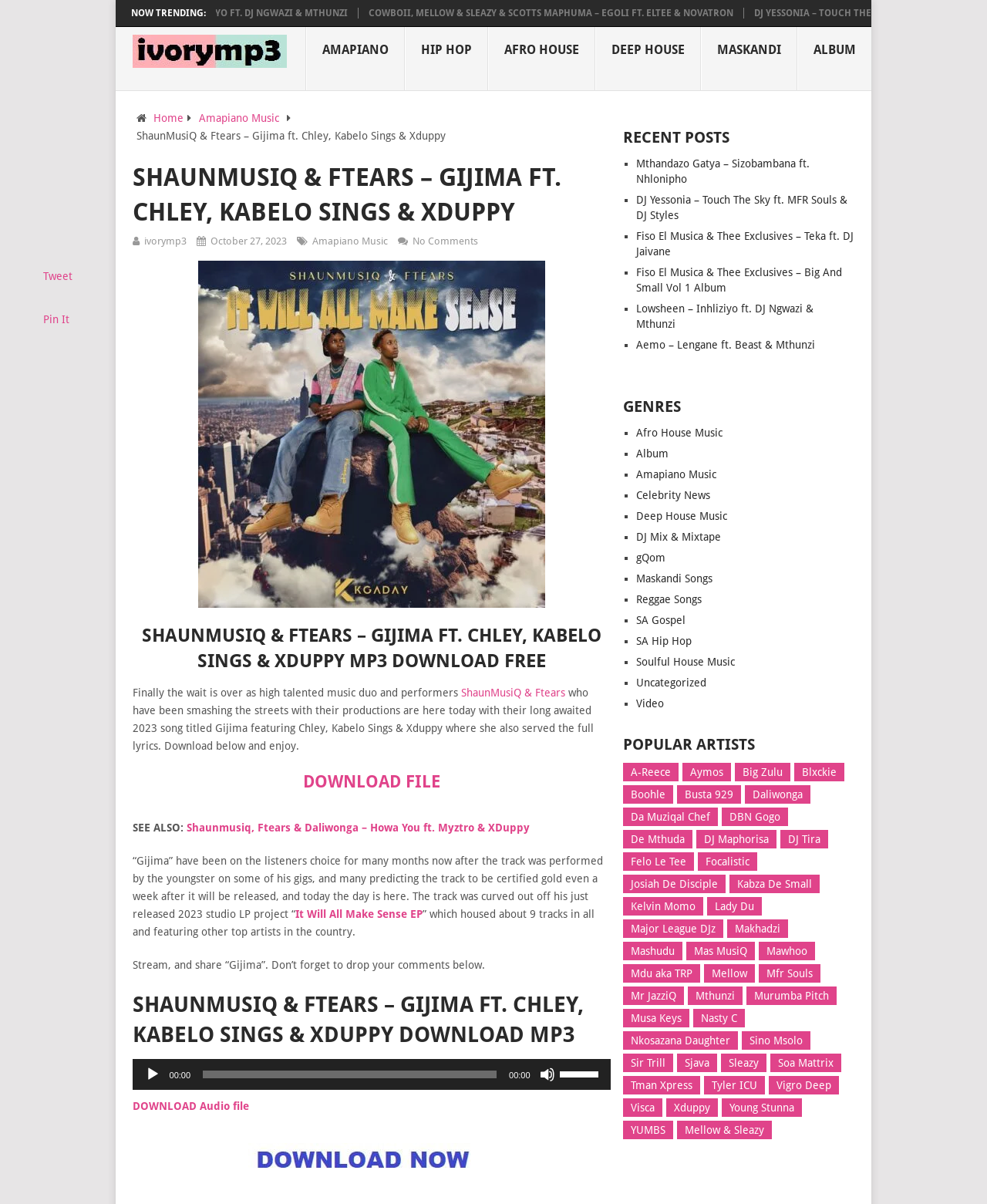What is the name of the audio player being used on the webpage?
Kindly offer a comprehensive and detailed response to the question.

The webpage has an audio player that allows users to play the song 'Gijima'. The audio player is labeled as 'Audio Player' and has controls such as play, mute, and a time slider.